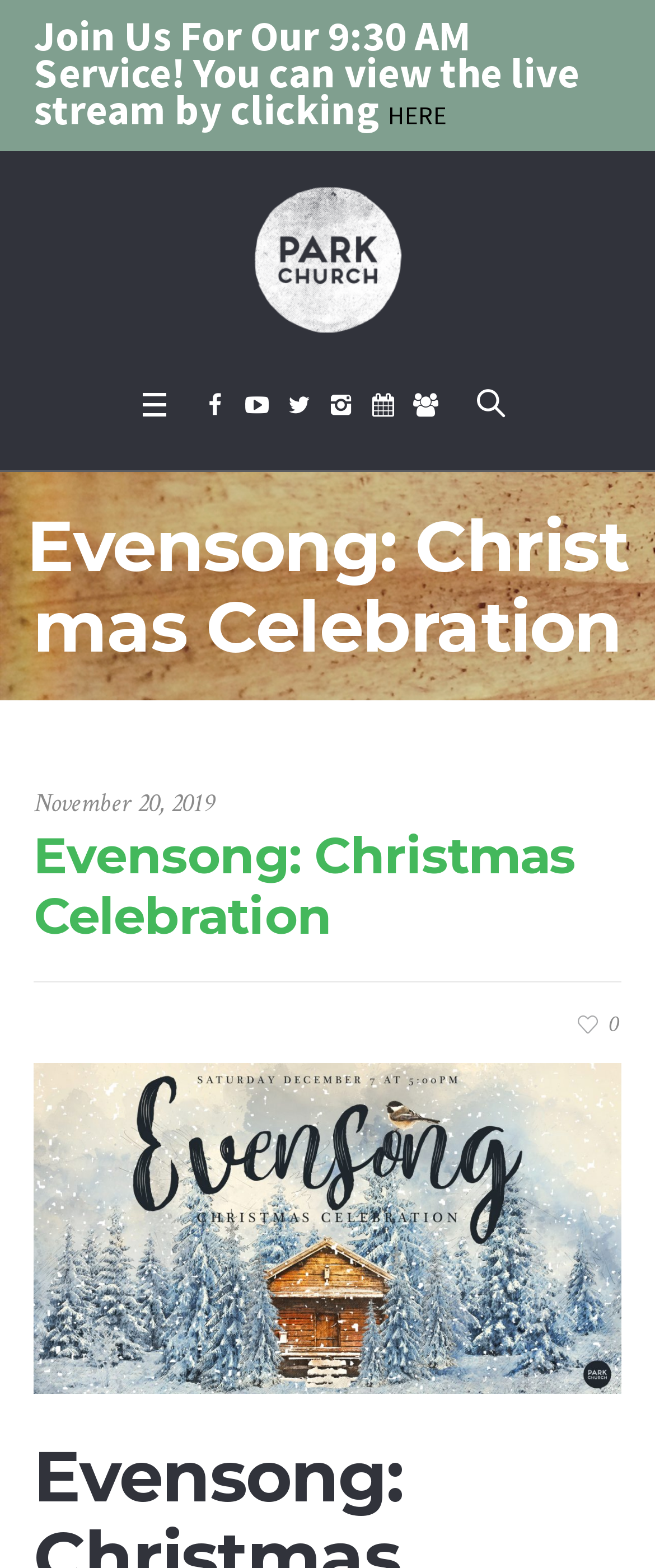Generate a thorough caption that explains the contents of the webpage.

The webpage is about an event called "Evensong: Christmas Celebration" at Park Church. At the top, there is a prominent heading with the event title, accompanied by a date "November 20, 2019" on the right side. Below the heading, there is a call-to-action message "Join Us For Our 9:30 AM Service! You can view the live stream by clicking" with a link "HERE" on the right side of the text.

On the top-right corner, there is a logo of Park Church, which is an image with a link. Below the logo, there are six social media icons, represented by Unicode characters, aligned horizontally.

The main content of the webpage is divided into two sections. On the left side, there is a large image related to the event, which is also a link. On the right side, there is a section with a heading "Evensong: Christmas Celebration" again, followed by a brief description or summary of the event.

At the bottom of the page, there is a link with a Unicode character and a "0" next to it, which might indicate the number of shares or likes.